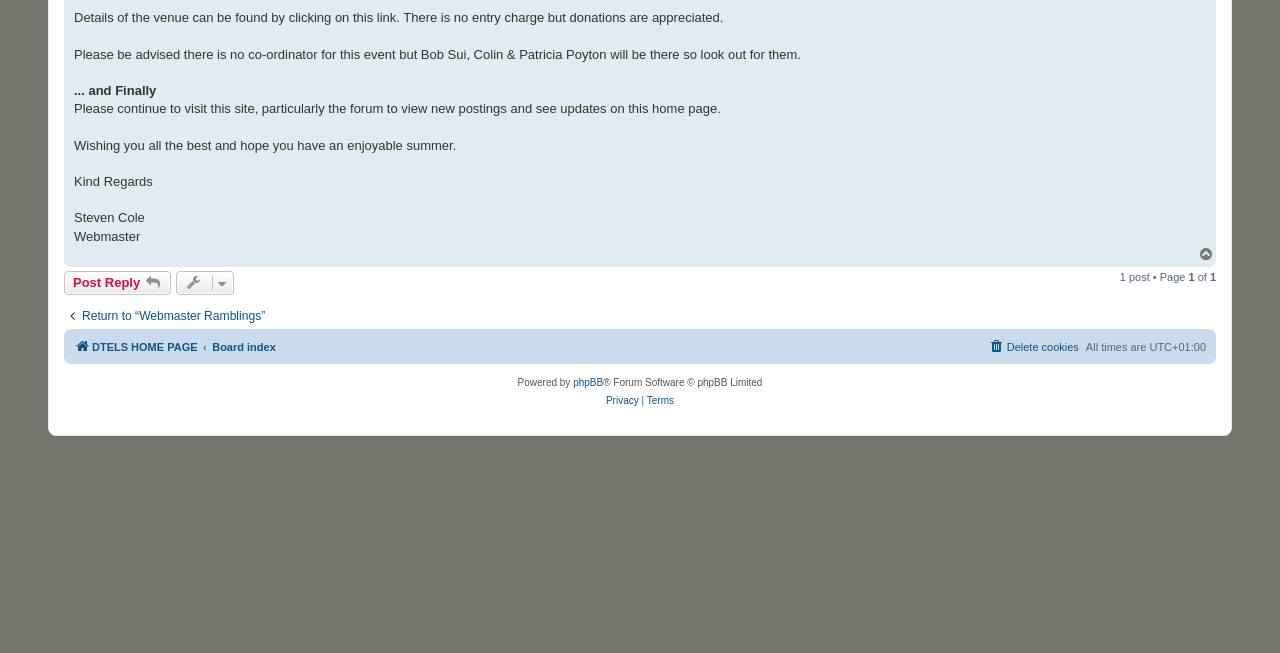Determine the bounding box coordinates for the UI element matching this description: "phpBB".

[0.448, 0.572, 0.471, 0.6]